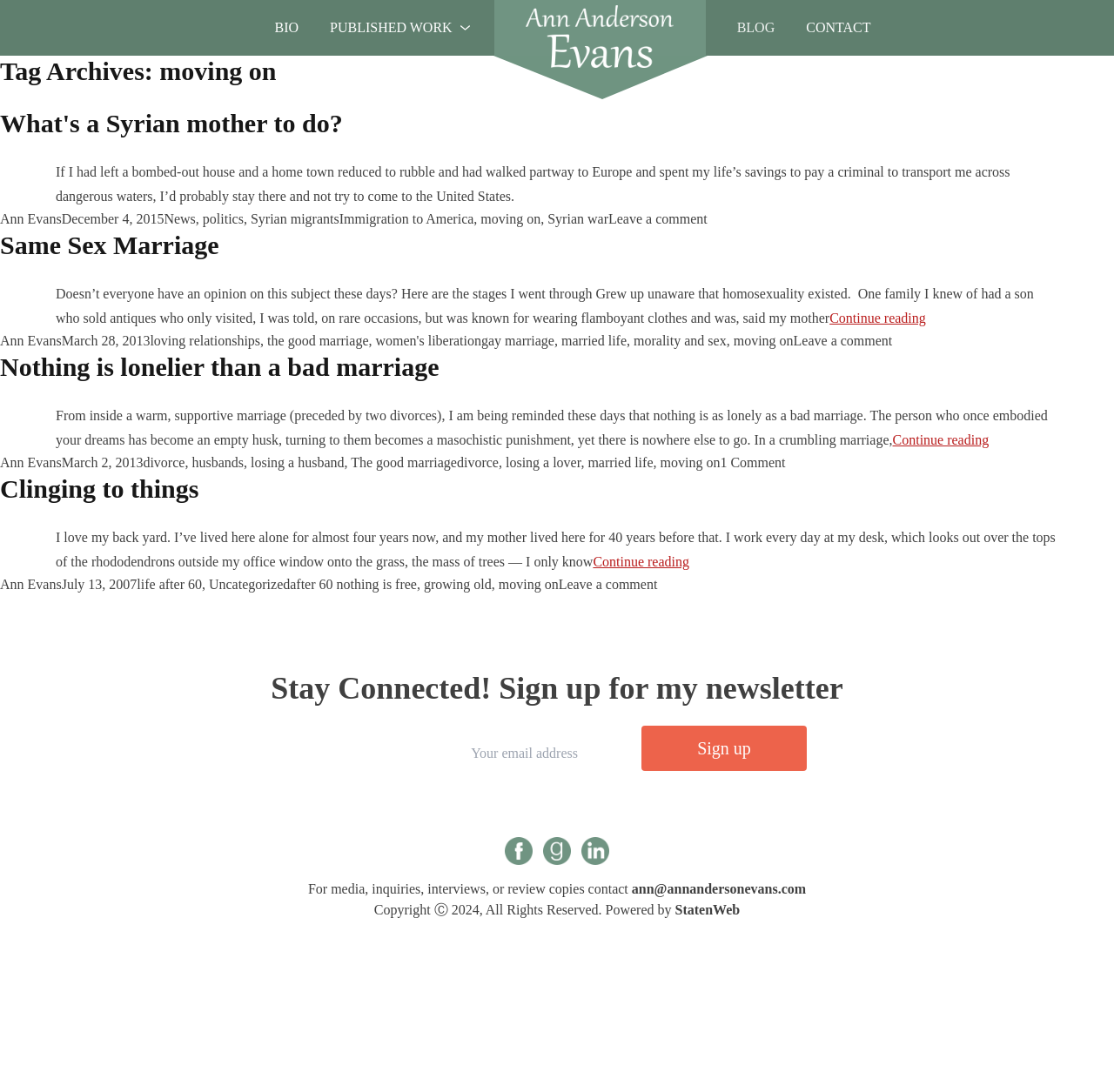Determine which piece of text is the heading of the webpage and provide it.

Tag Archives: moving on